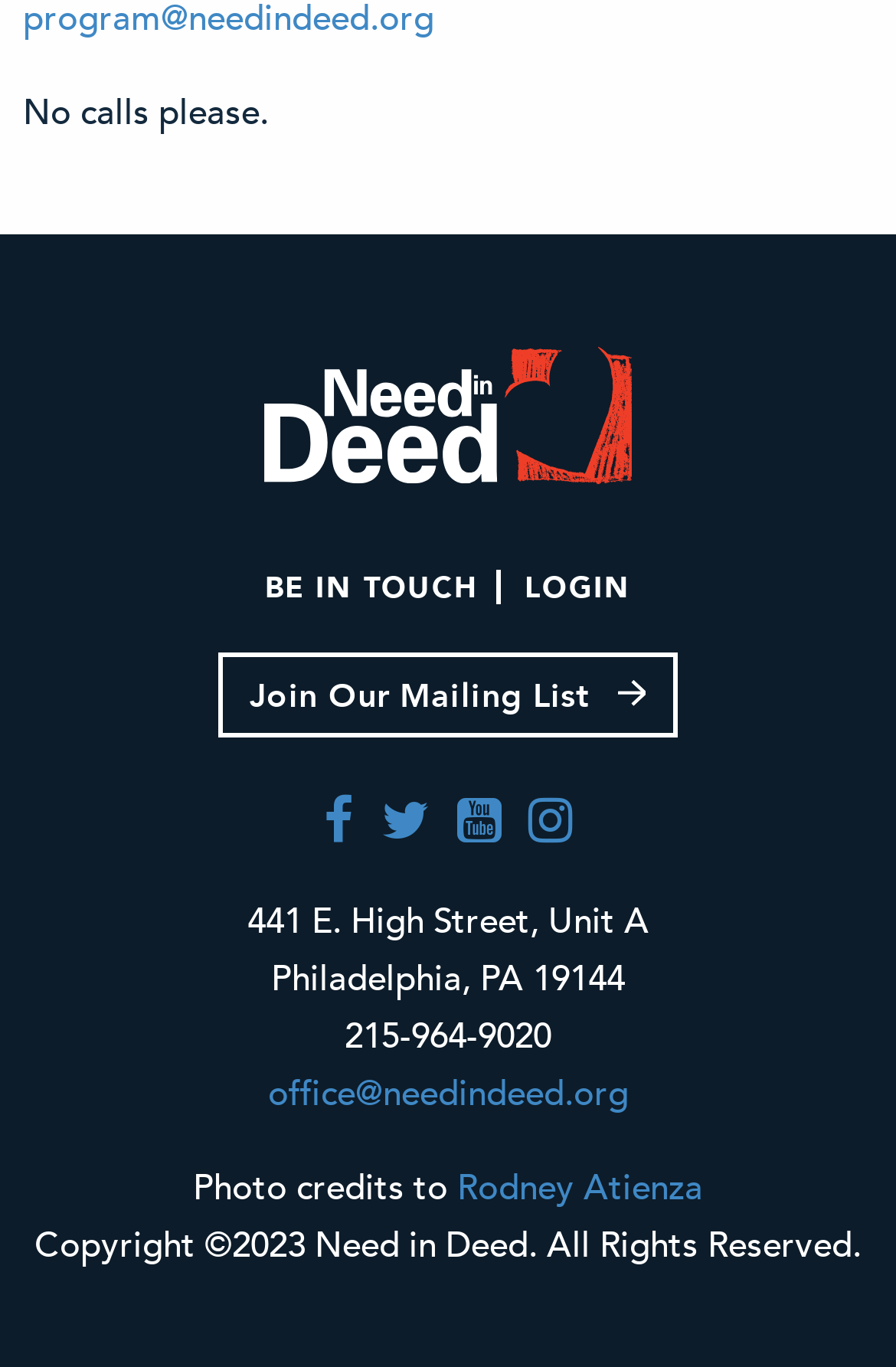Who is credited for the photo?
Look at the image and answer the question using a single word or phrase.

Rodney Atienza